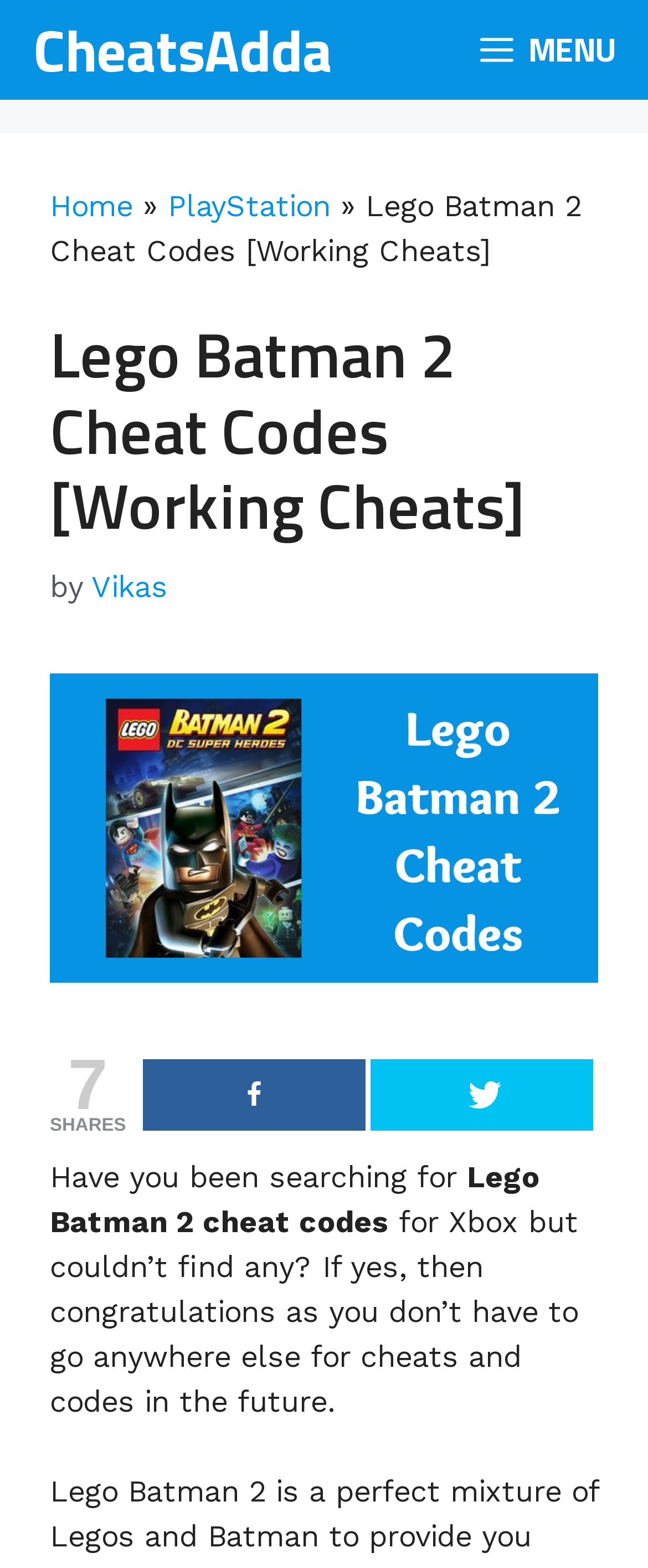What is the name of the website mentioned in the navigation section?
Offer a detailed and full explanation in response to the question.

The website name can be found in the navigation section, where it says 'CheatsAdda' as a link.